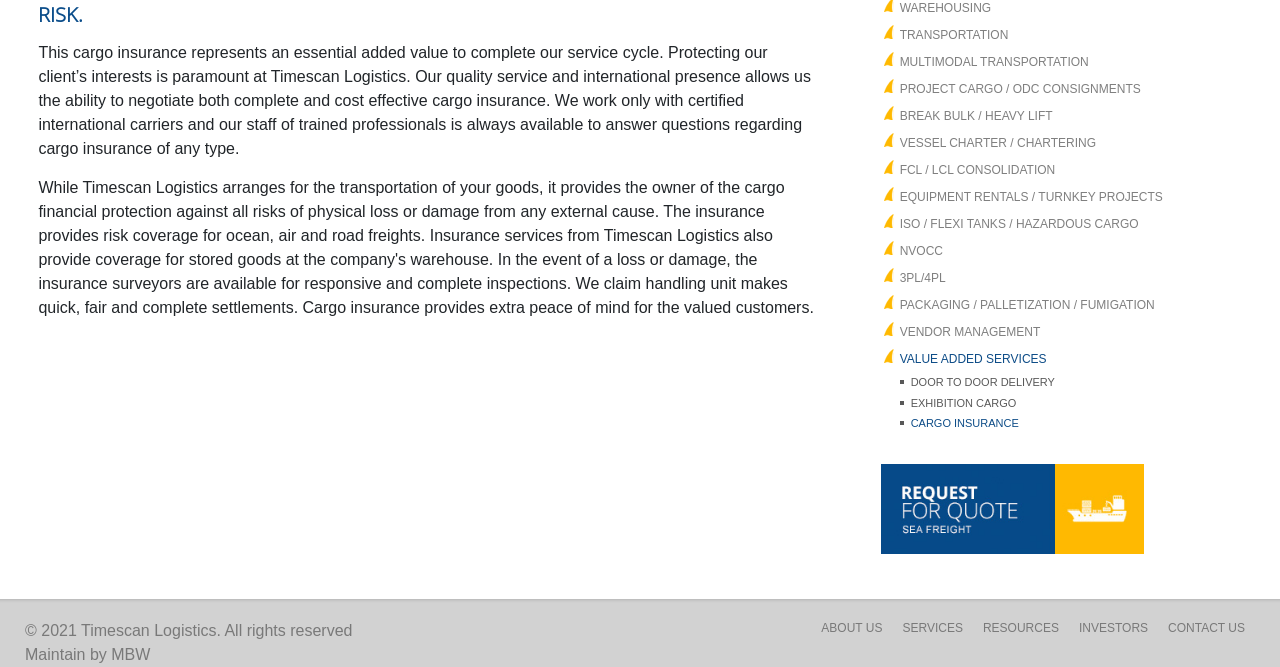Given the element description contact us, identify the bounding box coordinates for the UI element on the webpage screenshot. The format should be (top-left x, top-left y, bottom-right x, bottom-right y), with values between 0 and 1.

[0.913, 0.931, 0.973, 0.952]